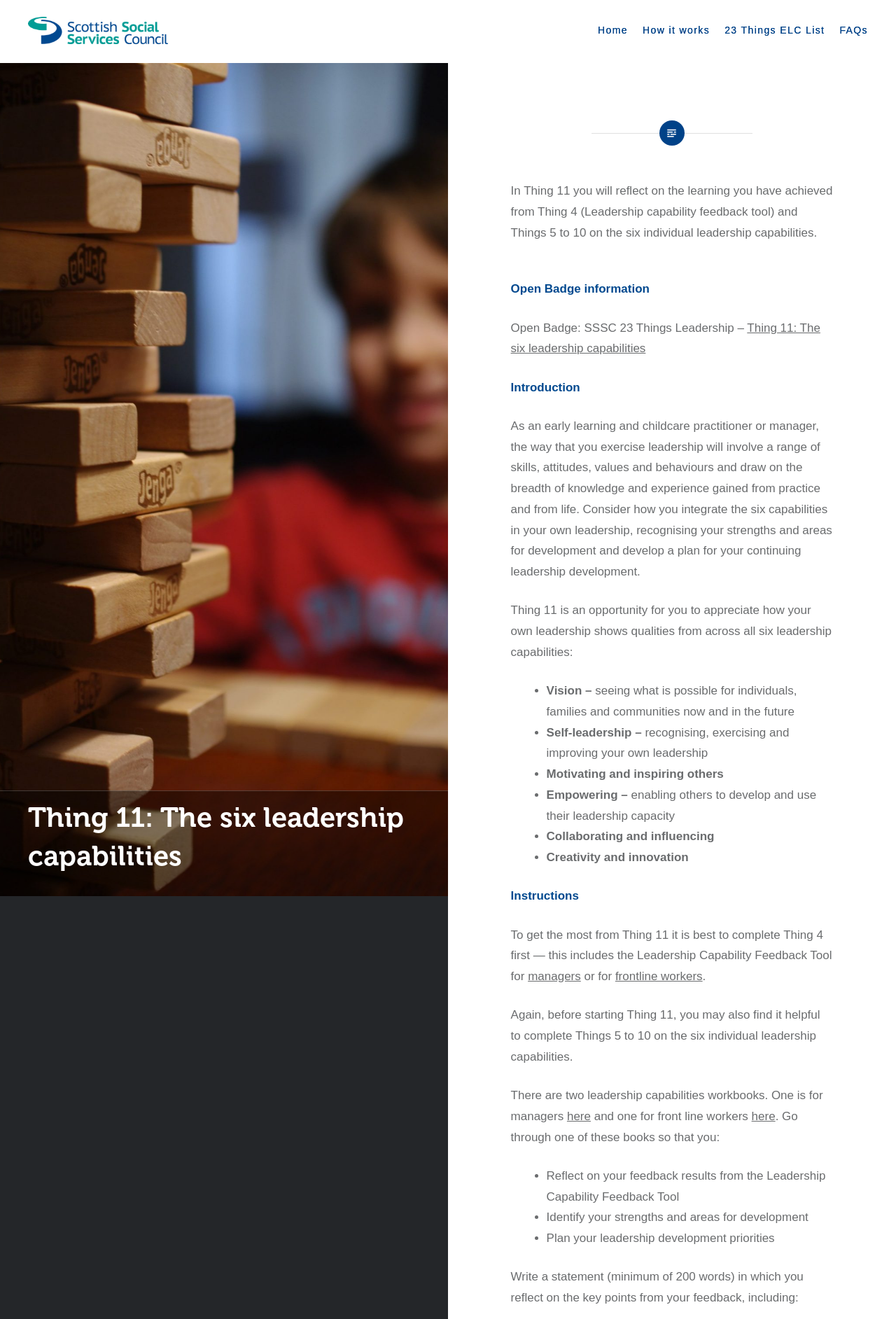What is the purpose of Thing 11?
Based on the screenshot, give a detailed explanation to answer the question.

I found the answer by reading the text 'In Thing 11 you will reflect on the learning you have achieved from Thing 4 (Leadership capability feedback tool) and Things 5 to 10 on the six individual leadership capabilities.' which explains the purpose of Thing 11.